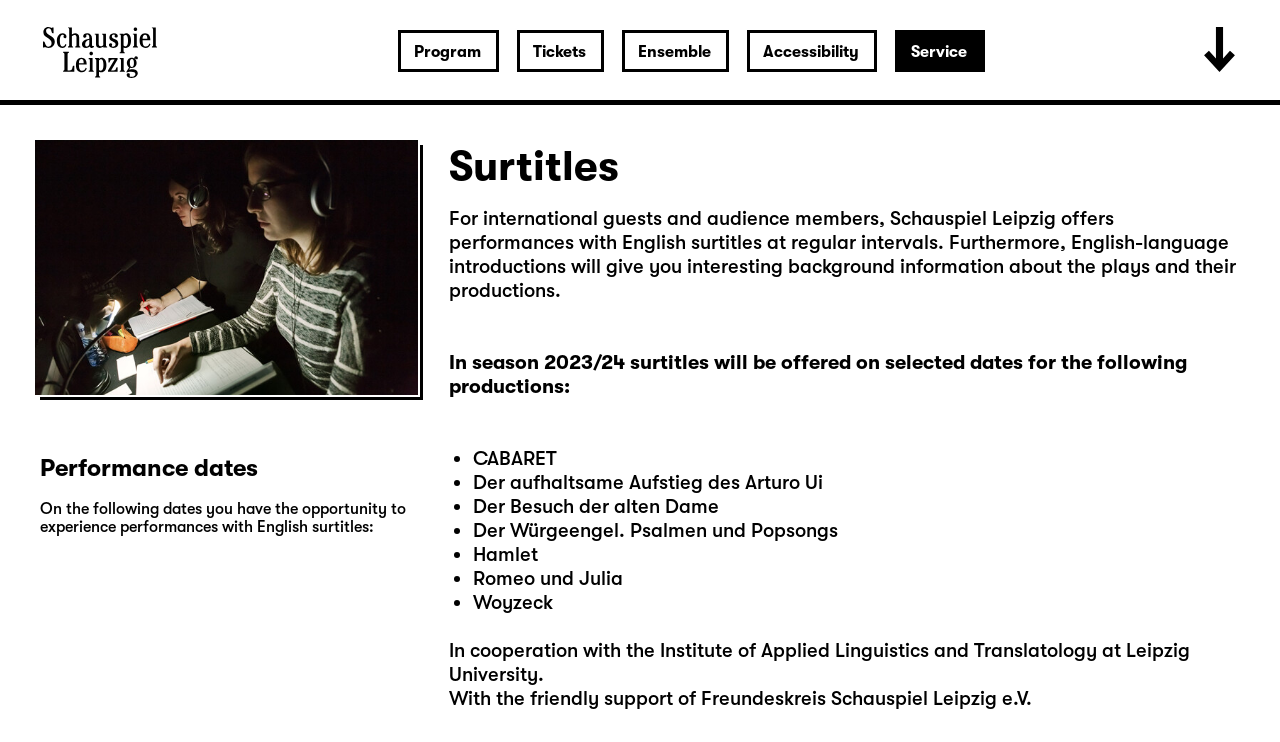Determine the bounding box coordinates for the area you should click to complete the following instruction: "Learn more about 'Accessibility'".

[0.584, 0.04, 0.685, 0.097]